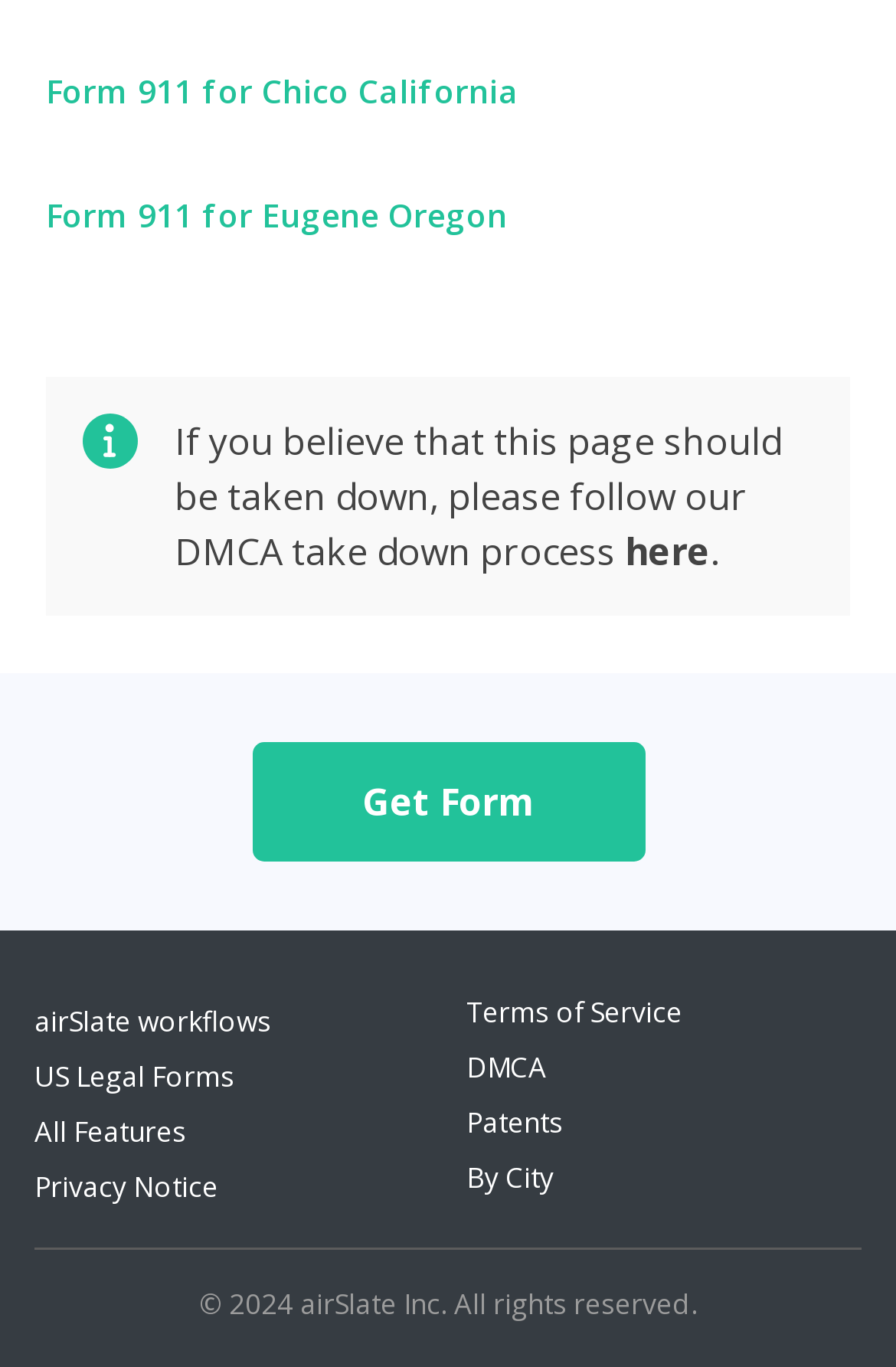From the given element description: "airSlate workflows", find the bounding box for the UI element. Provide the coordinates as four float numbers between 0 and 1, in the order [left, top, right, bottom].

[0.038, 0.733, 0.303, 0.762]